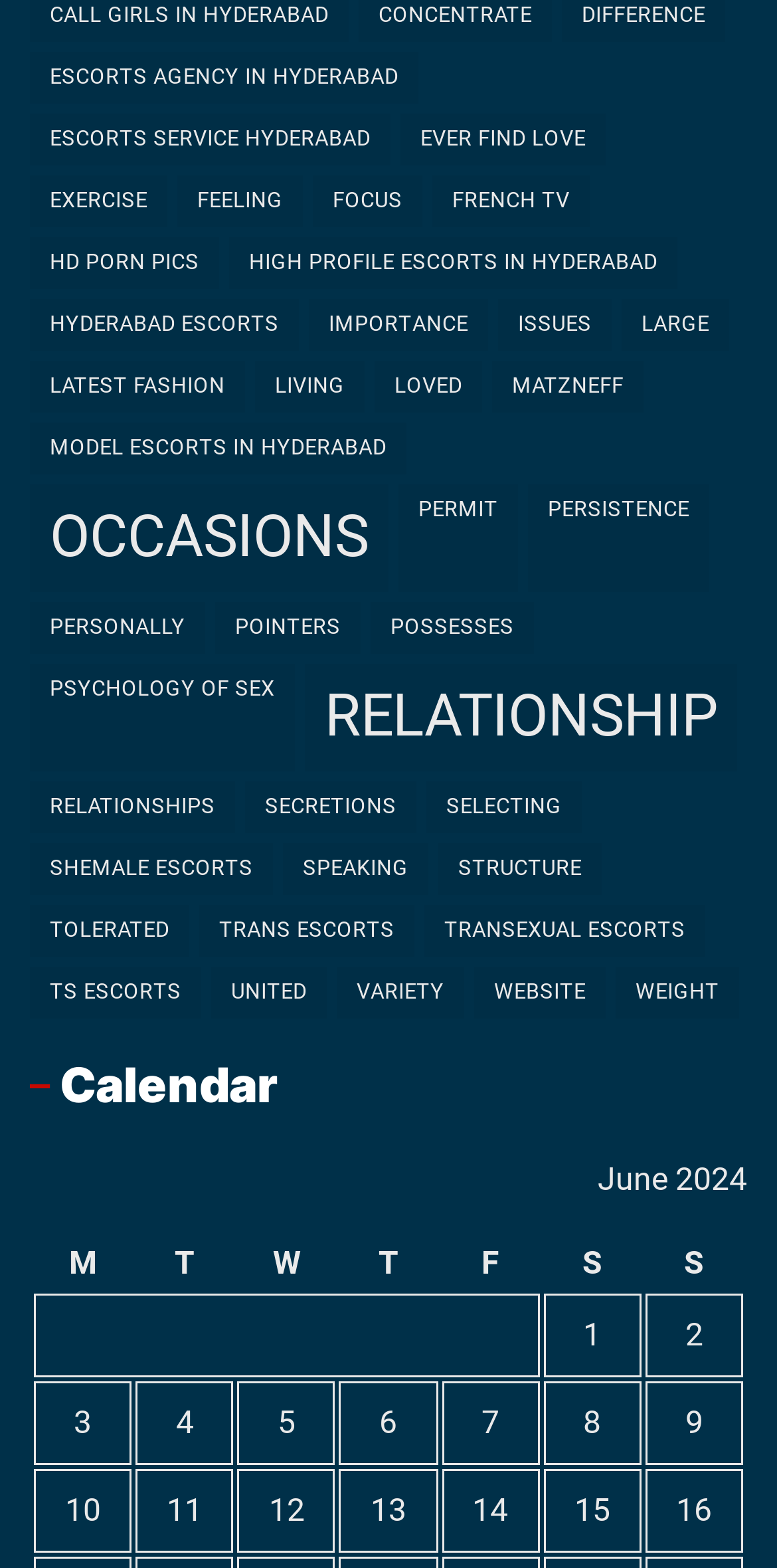Locate the bounding box coordinates of the segment that needs to be clicked to meet this instruction: "View High Profile Escorts in Hyderabad".

[0.295, 0.151, 0.872, 0.184]